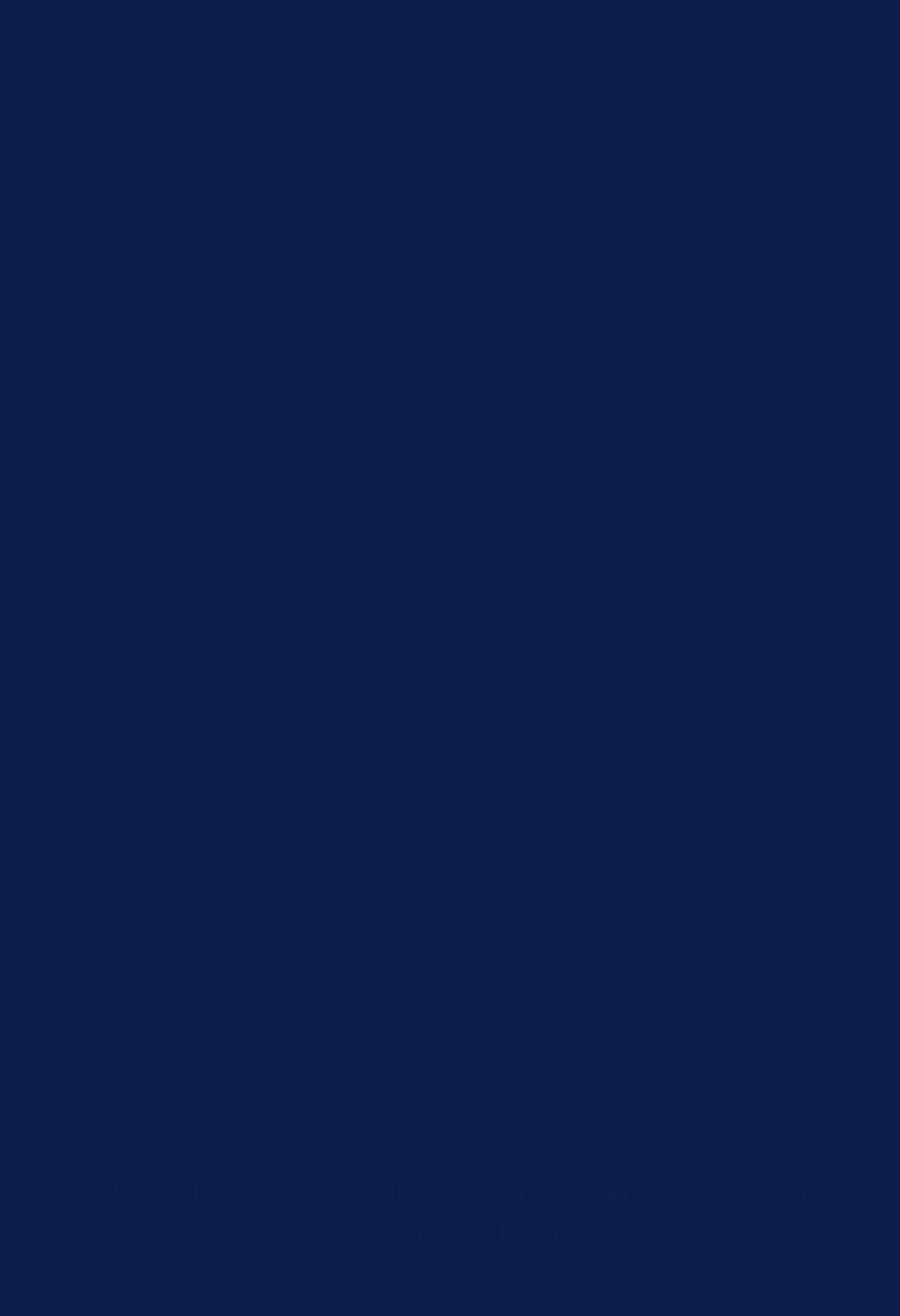Reply to the question with a single word or phrase:
What is the name of the center?

Resize Center